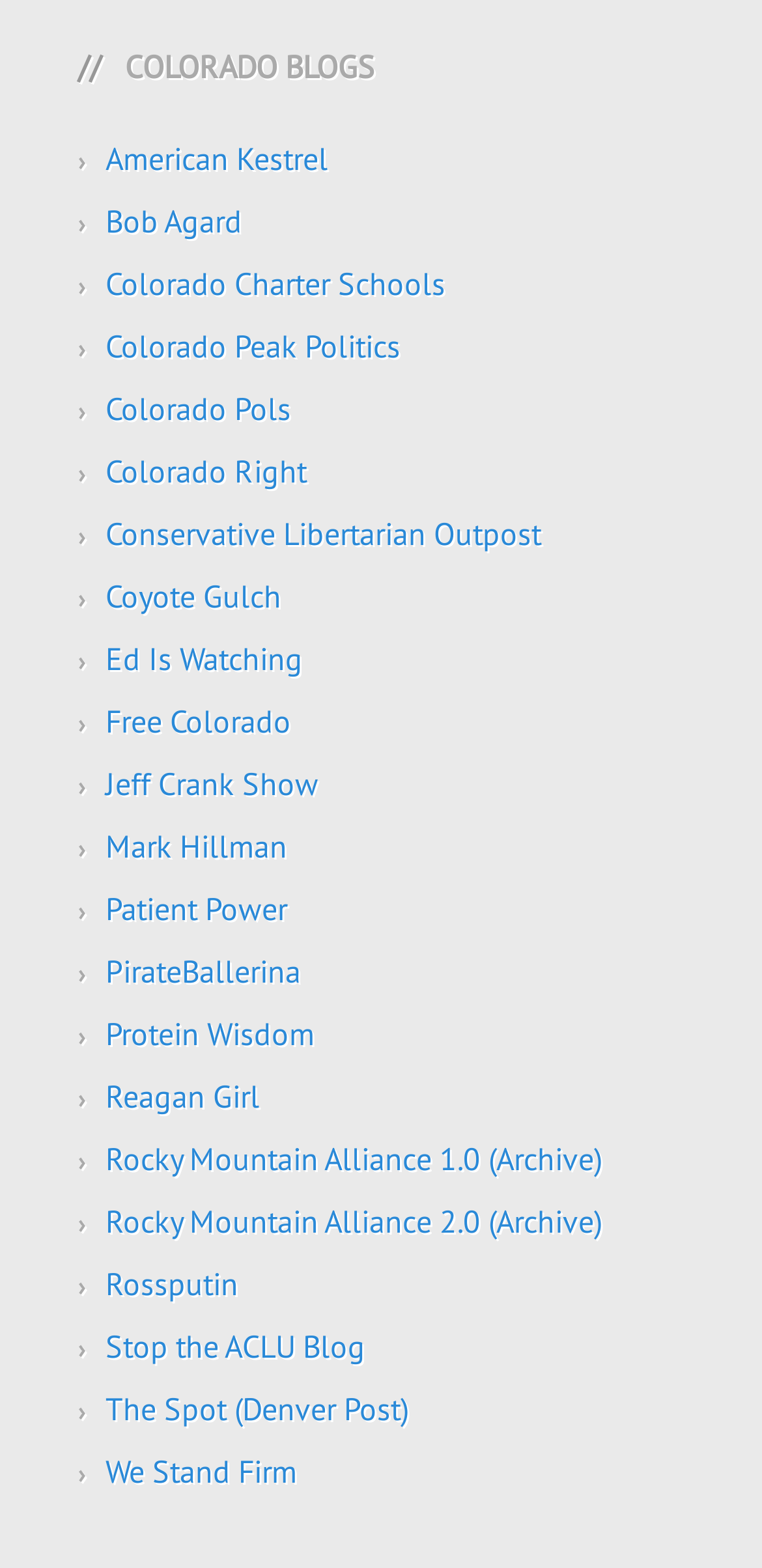Could you determine the bounding box coordinates of the clickable element to complete the instruction: "go to Colorado Charter Schools website"? Provide the coordinates as four float numbers between 0 and 1, i.e., [left, top, right, bottom].

[0.138, 0.168, 0.585, 0.193]